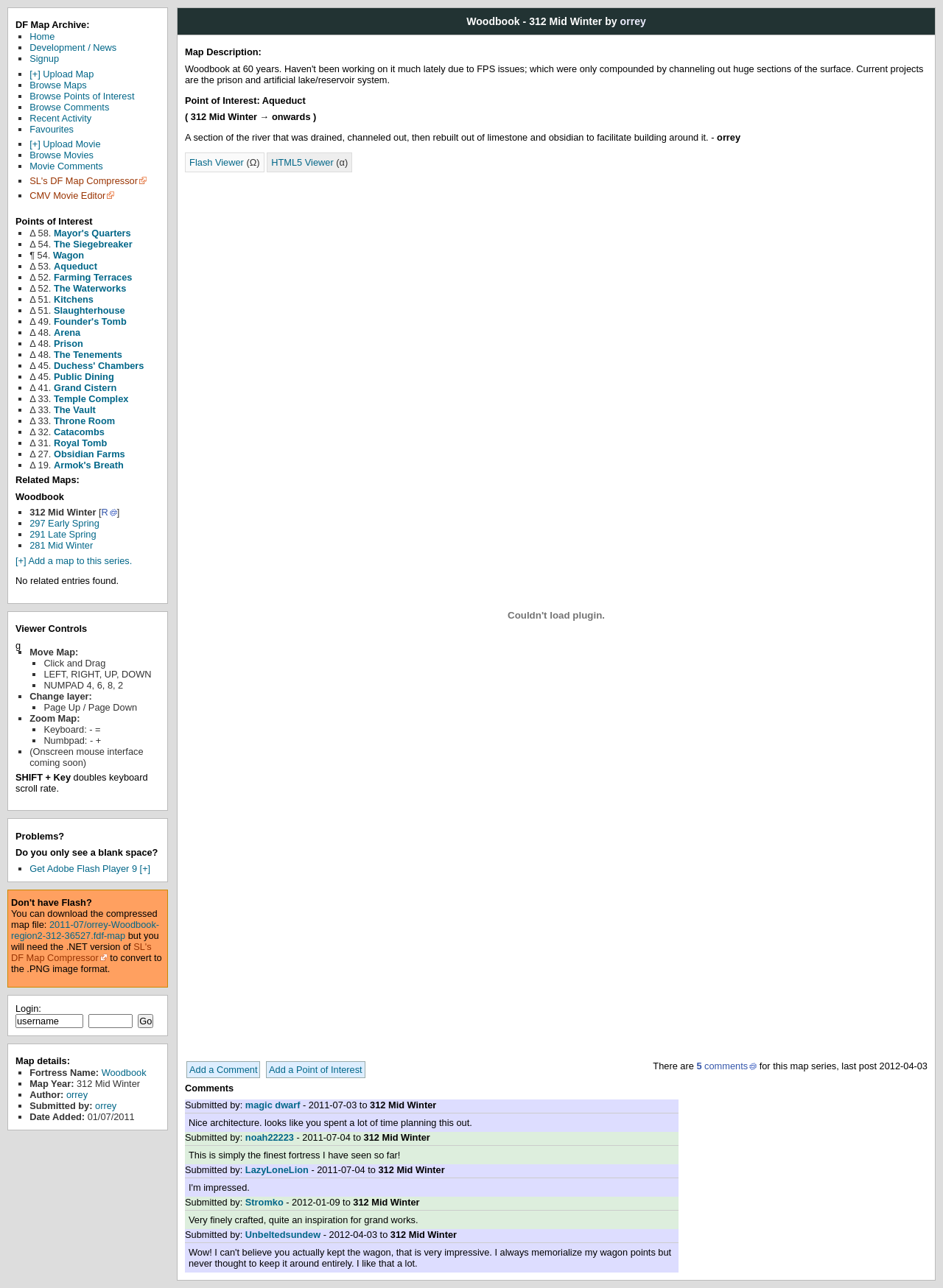Use one word or a short phrase to answer the question provided: 
What is the name of the map series?

312 Mid Winter